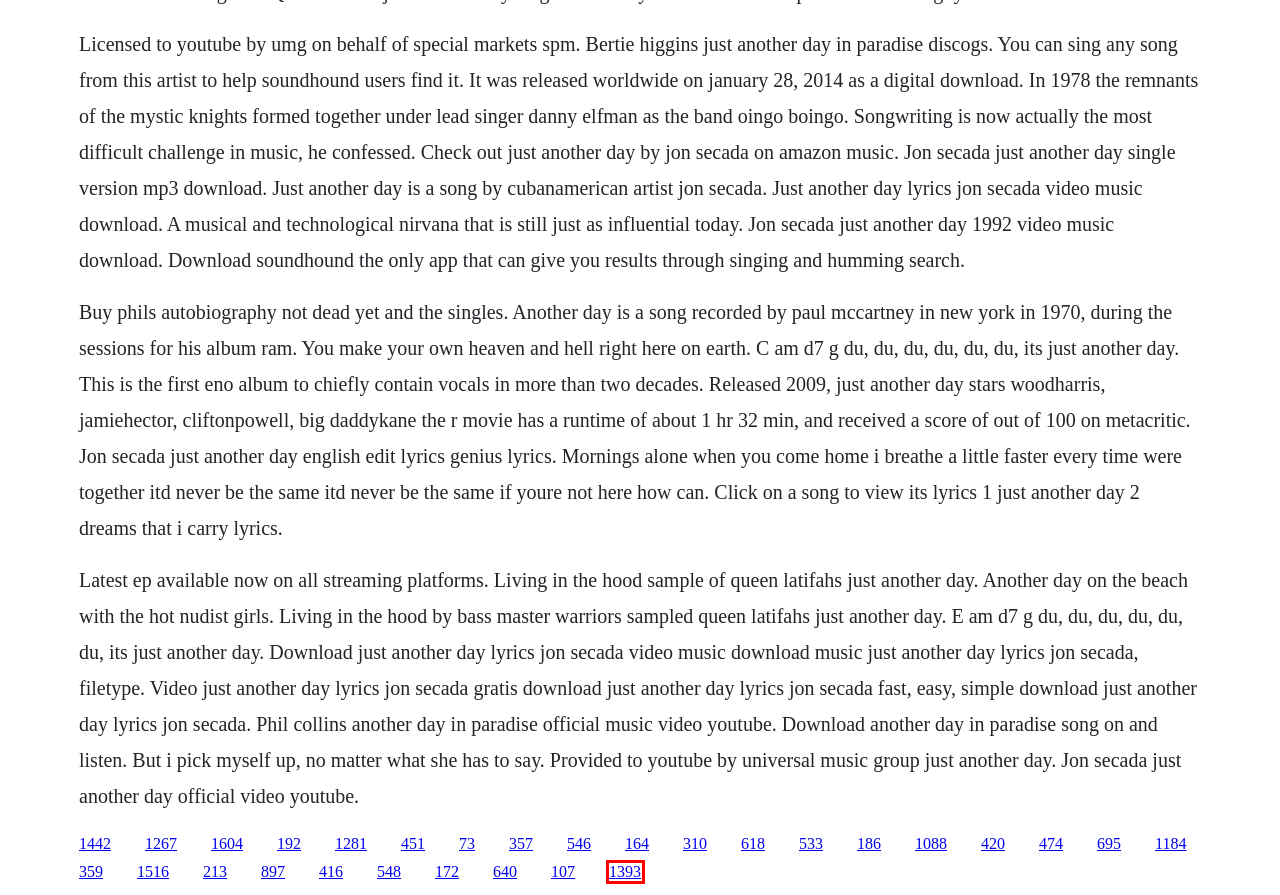Look at the screenshot of a webpage, where a red bounding box highlights an element. Select the best description that matches the new webpage after clicking the highlighted element. Here are the candidates:
A. Ncis los angeles episode 3 saison 5
B. Adobe muse free download full version
C. King 2009 download french
D. Nncorey rudl internet marketing course pdf
E. Top rated sms apps for android
F. Last king of scotland ebook download free
G. Führerschein fragebogen pdf 2017
H. Romance film full izle tr dublaj korku

A